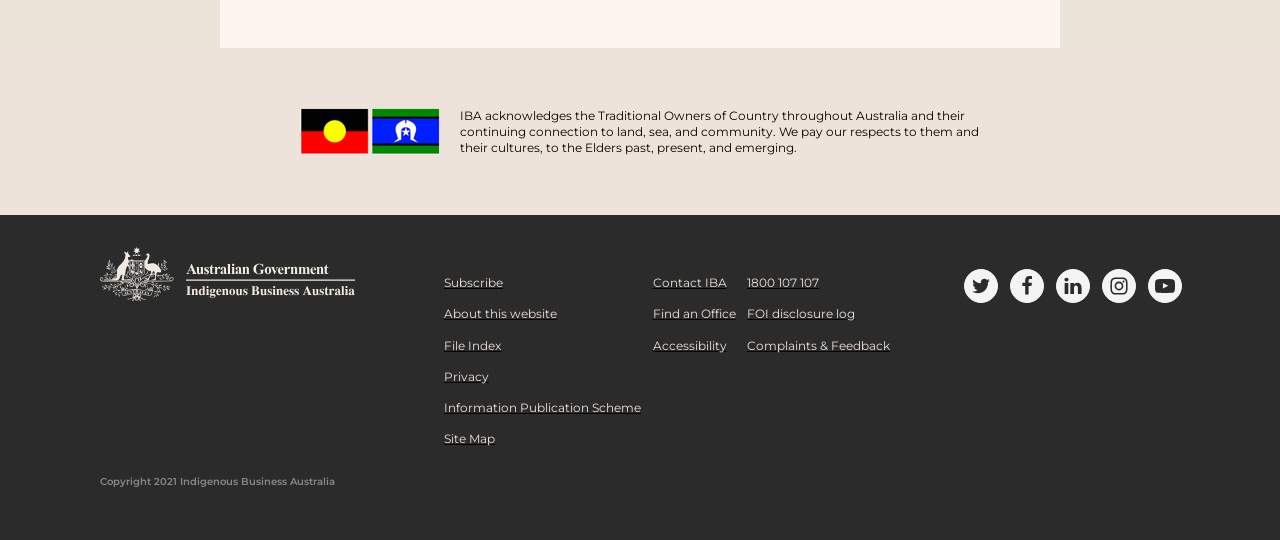What social media platforms are available?
Please provide a detailed answer to the question.

The webpage has a section at the bottom right corner with links to various social media platforms, including Twitter, Facebook, LinkedIn, Instagram, and YouTube, which are represented by their respective icons.